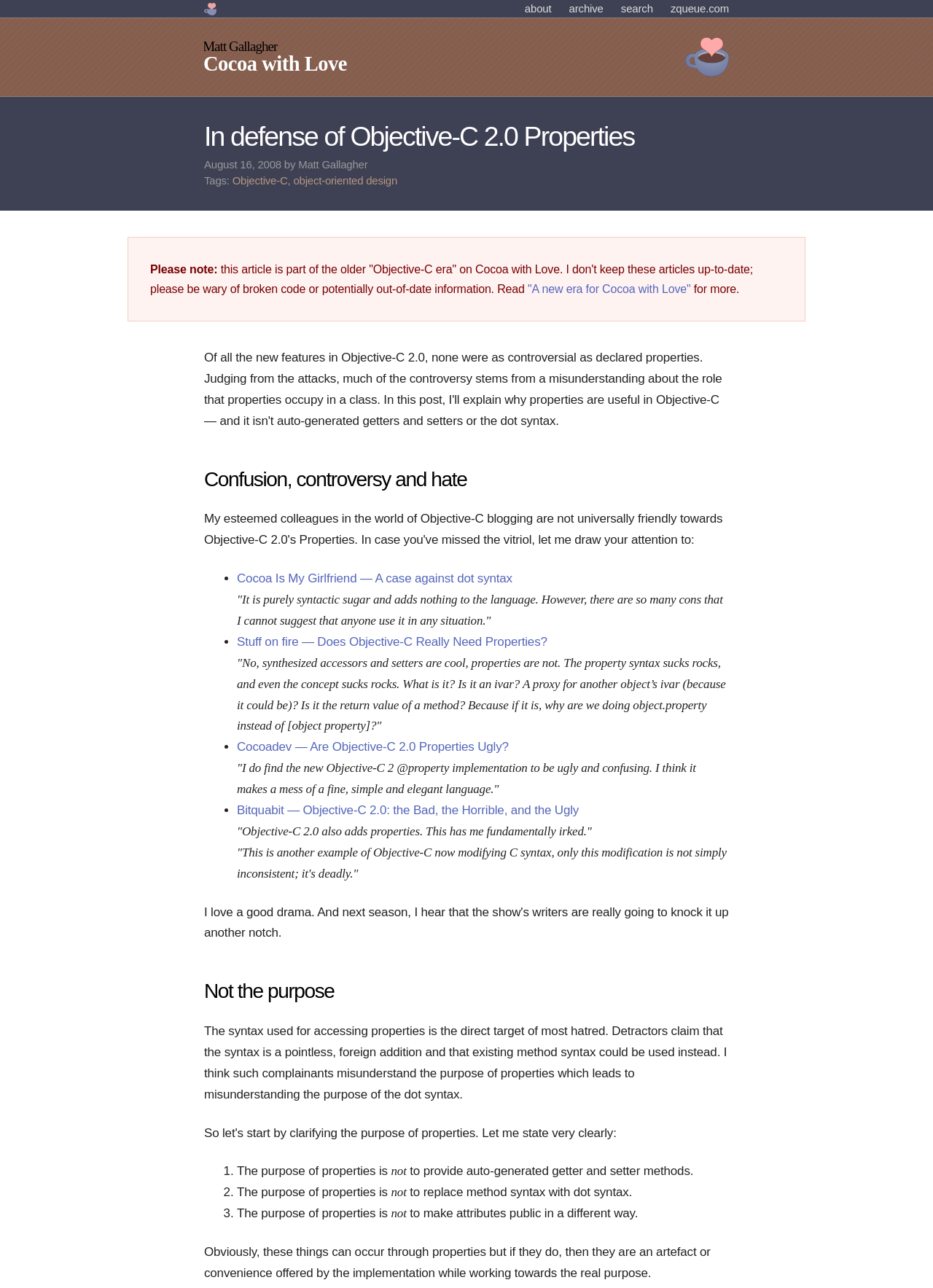How many links are there in the article?
Provide an in-depth answer to the question, covering all aspects.

There are 7 links in the article, including links to other articles and websites, such as 'Cocoa Is My Girlfriend — A case against dot syntax', 'Stuff on fire — Does Objective-C Really Need Properties?', and 'Bitquabit — Objective-C 2.0: the Bad, the Horrible, and the Ugly'.